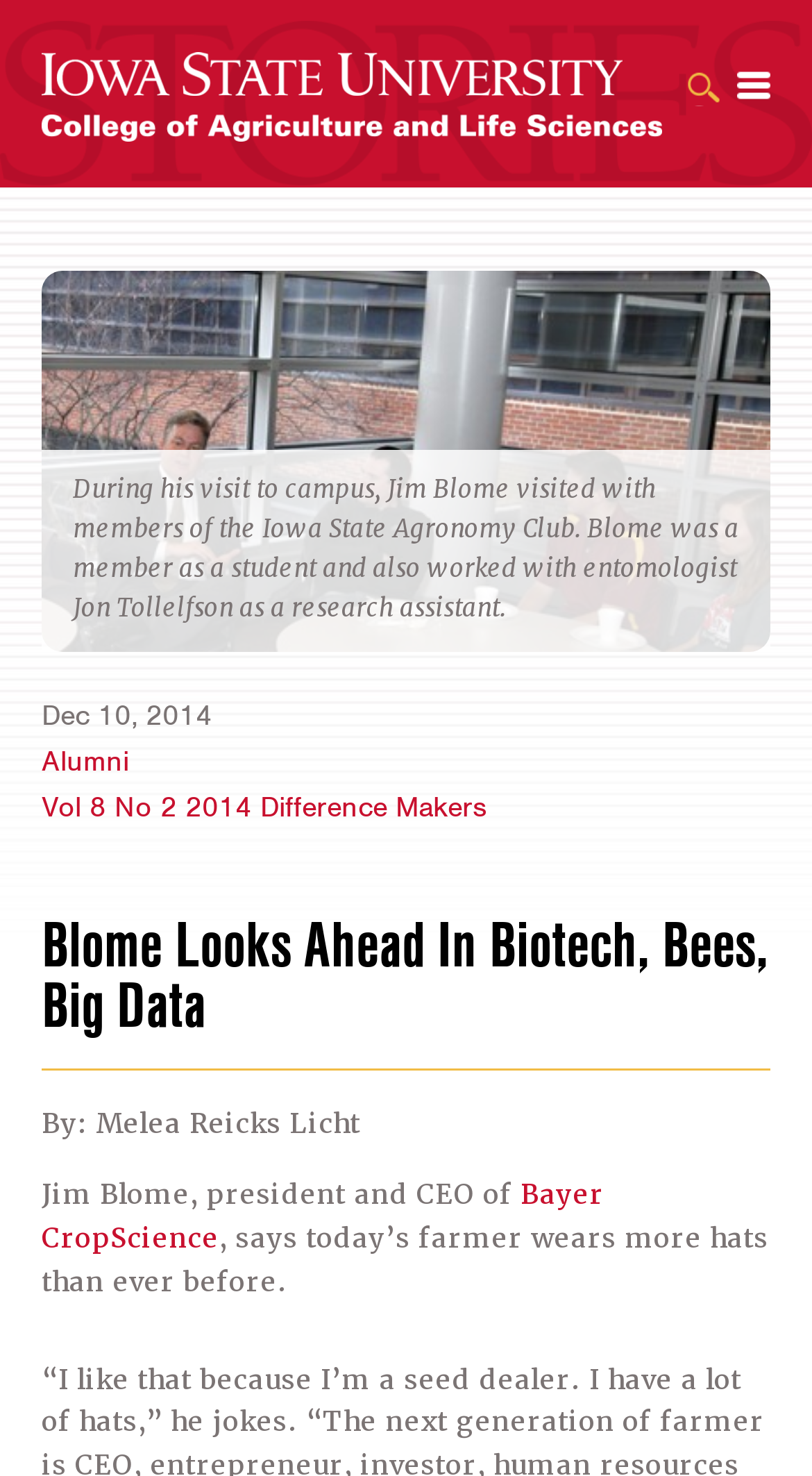What is the text of the webpage's headline?

Blome Looks Ahead In Biotech, Bees, Big Data